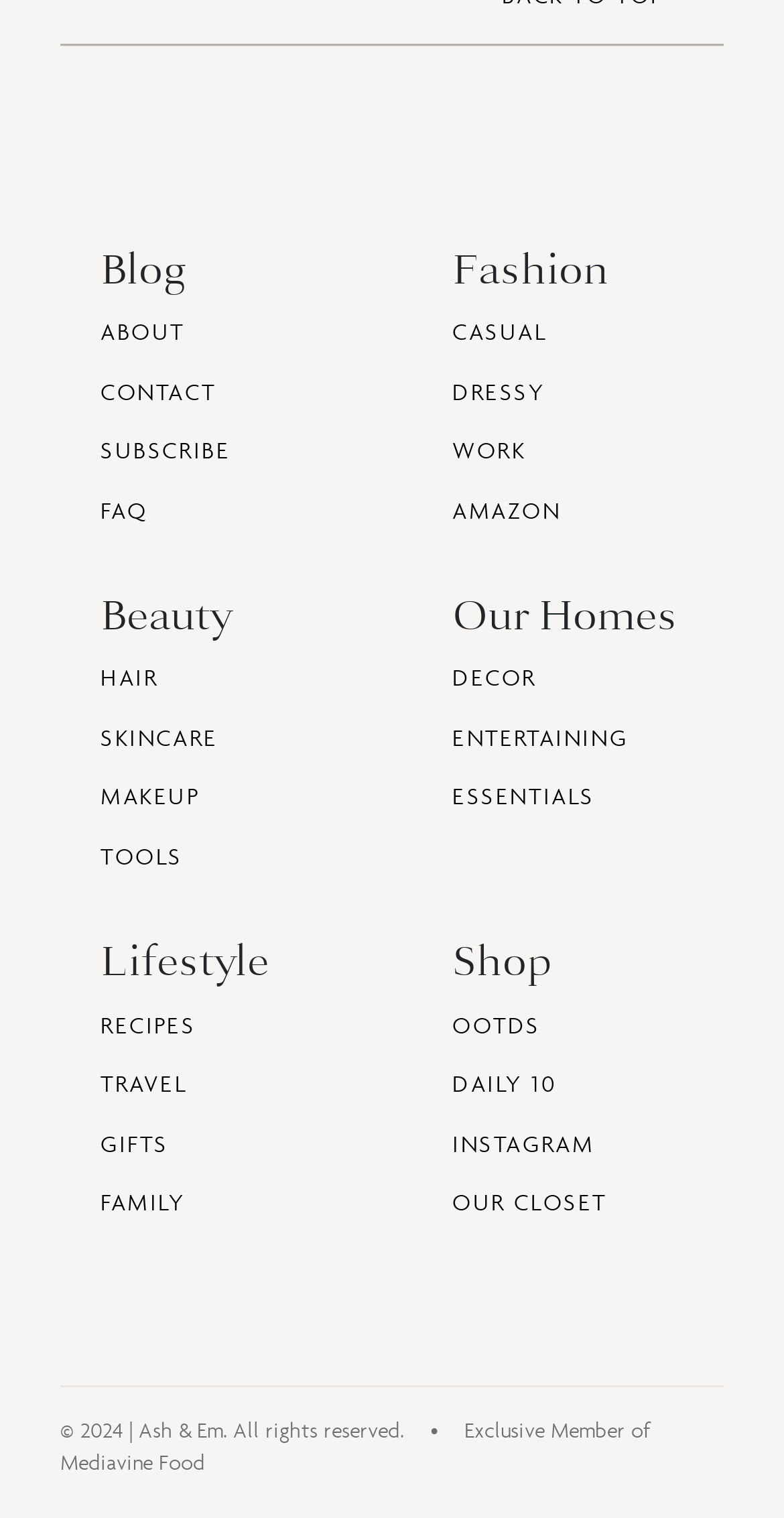How many headings are there on the webpage?
Identify the answer in the screenshot and reply with a single word or phrase.

5